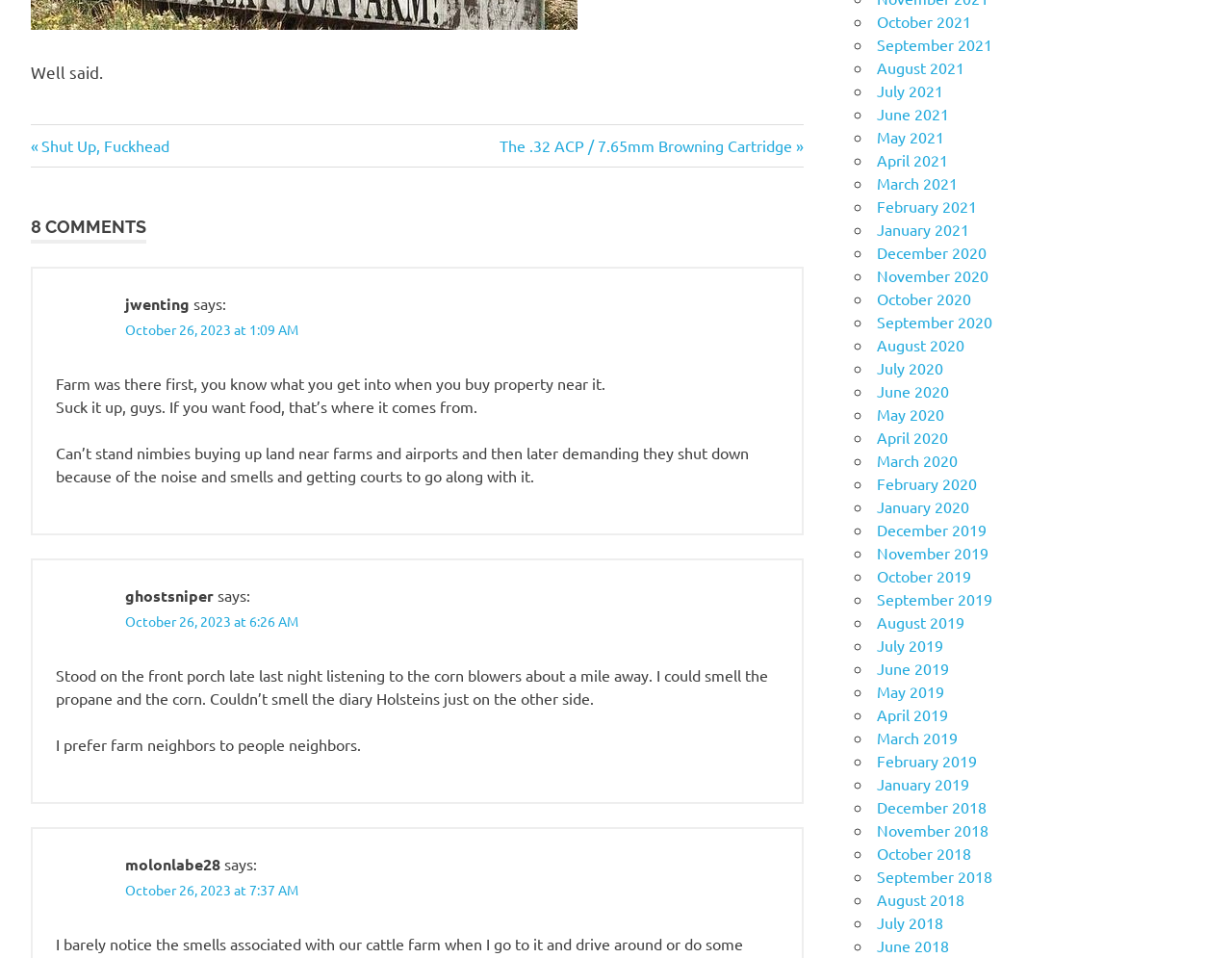Using the information in the image, could you please answer the following question in detail:
What is the tone of the comments?

The tone of the comments is informal and conversational, with users sharing their personal experiences and opinions in a casual and friendly manner, without any formal or professional tone.